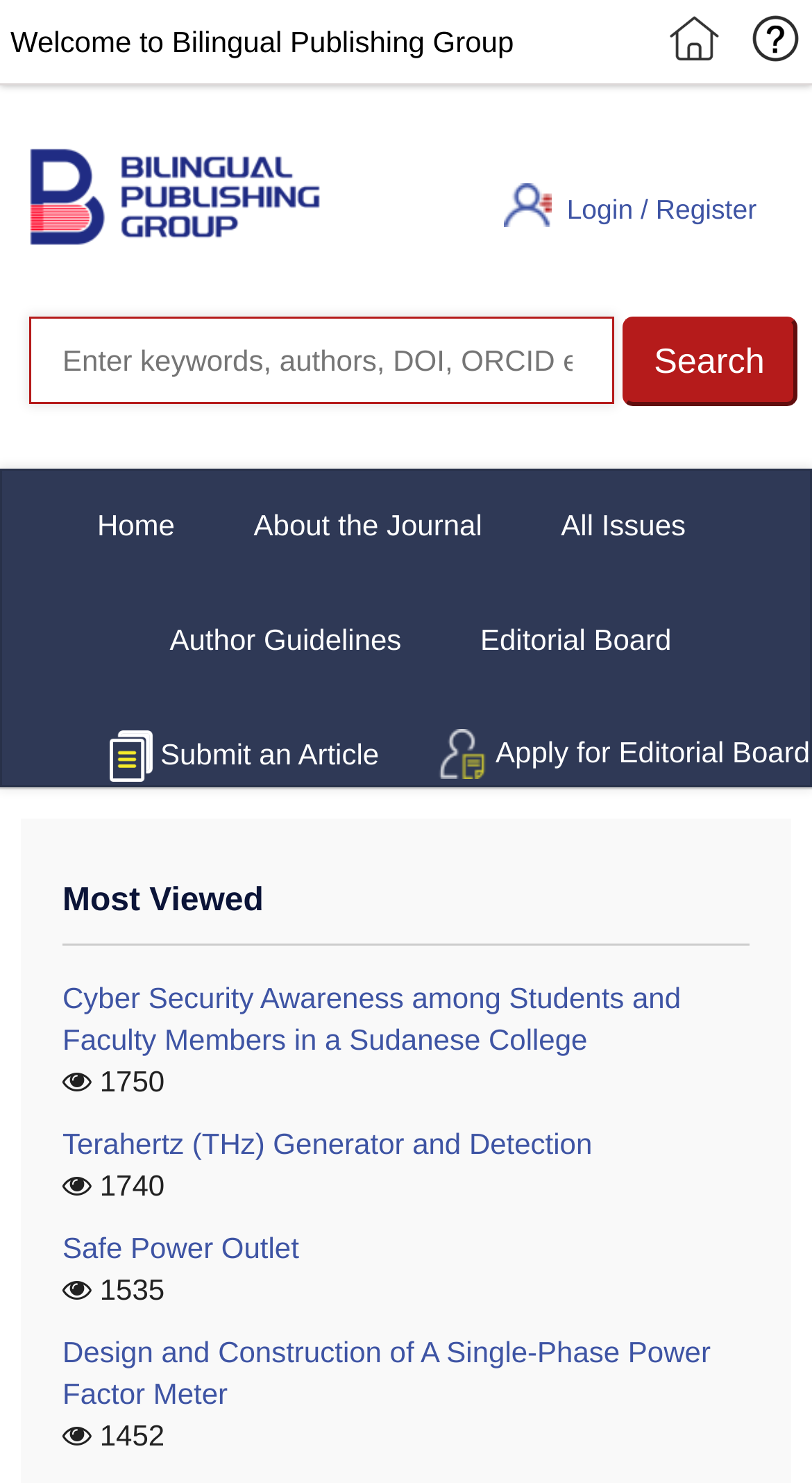Given the following UI element description: "slot", find the bounding box coordinates in the webpage screenshot.

None